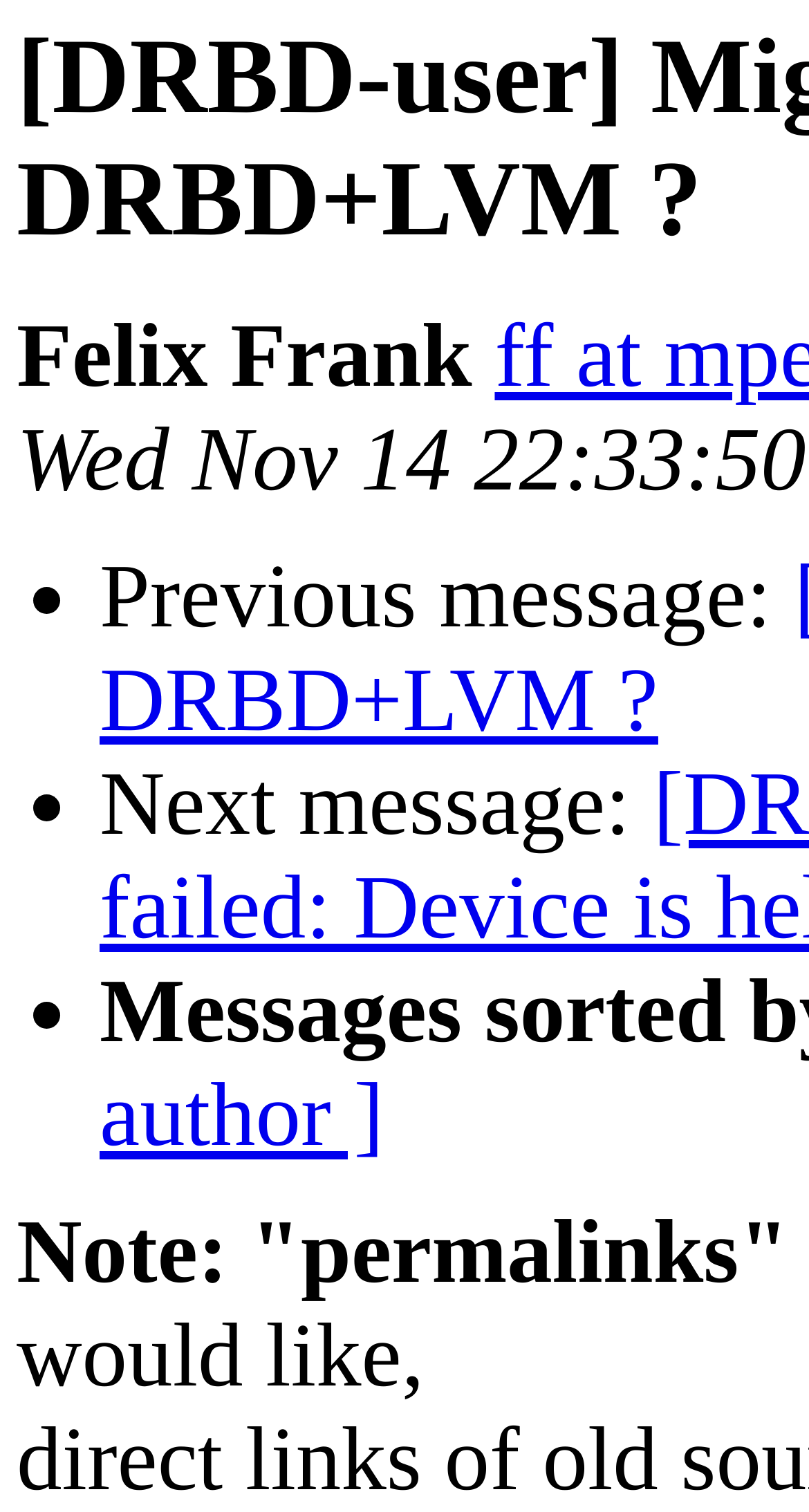What is the purpose of the webpage?
Answer the question using a single word or phrase, according to the image.

Migrate LVM to DRBD+LVM